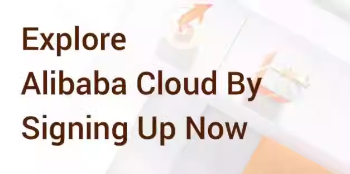Describe all the elements and aspects of the image comprehensively.

The image displays a promotional message inviting viewers to "Explore Alibaba Cloud By Signing Up Now." The text is designed in a bold, approachable font, emphasizing the call to action. In the backdrop, there are subtle hints of visual elements like arrows, hinting at progression or upward movement, which aligns with the theme of cloud computing and innovation. This imagery conveys an encouraging invitation for potential users to engage with Alibaba Cloud's services, suggesting ease of access and the benefits of signing up.